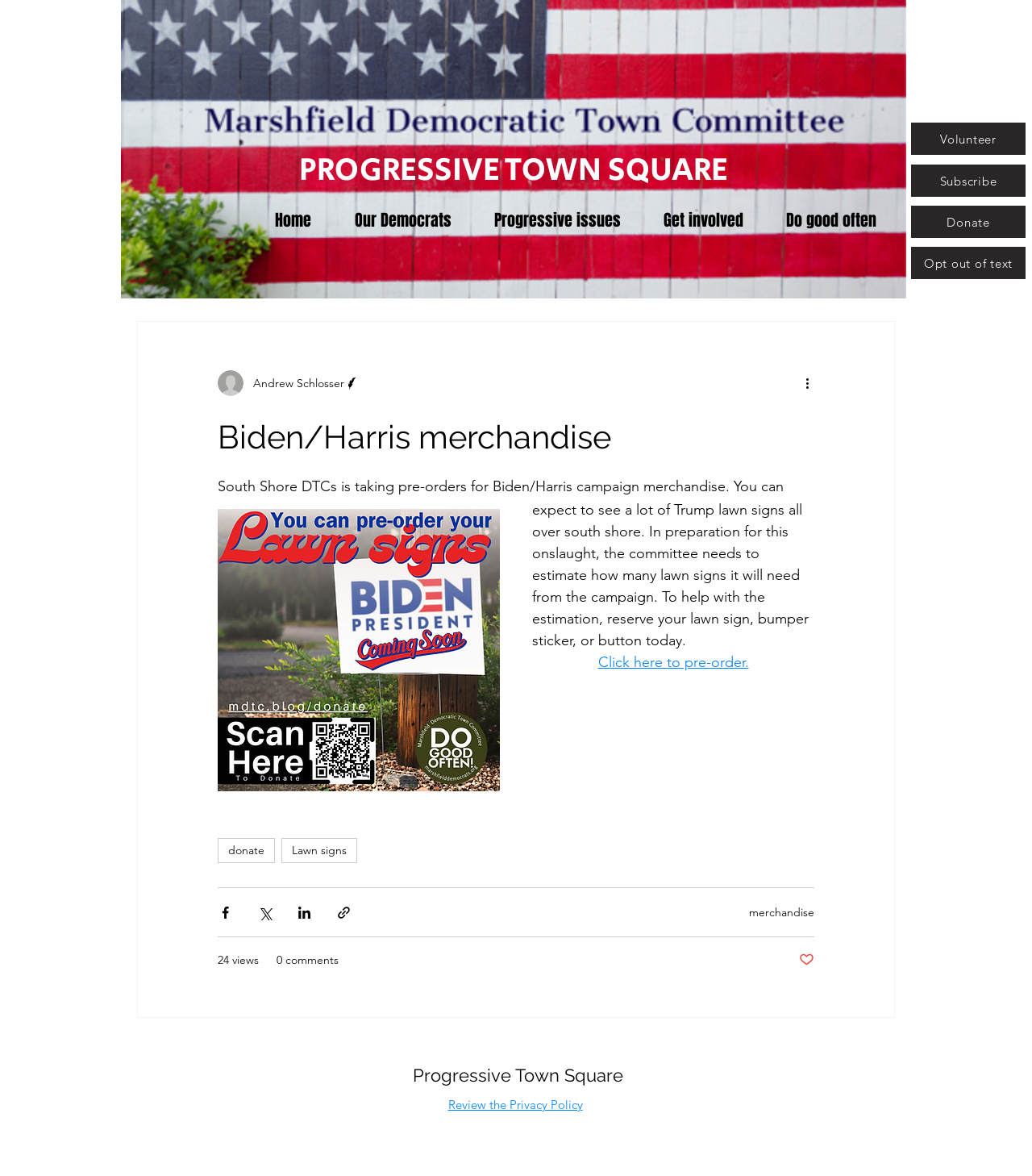Locate the coordinates of the bounding box for the clickable region that fulfills this instruction: "Click on the 'Donate' link".

[0.883, 0.175, 0.994, 0.202]